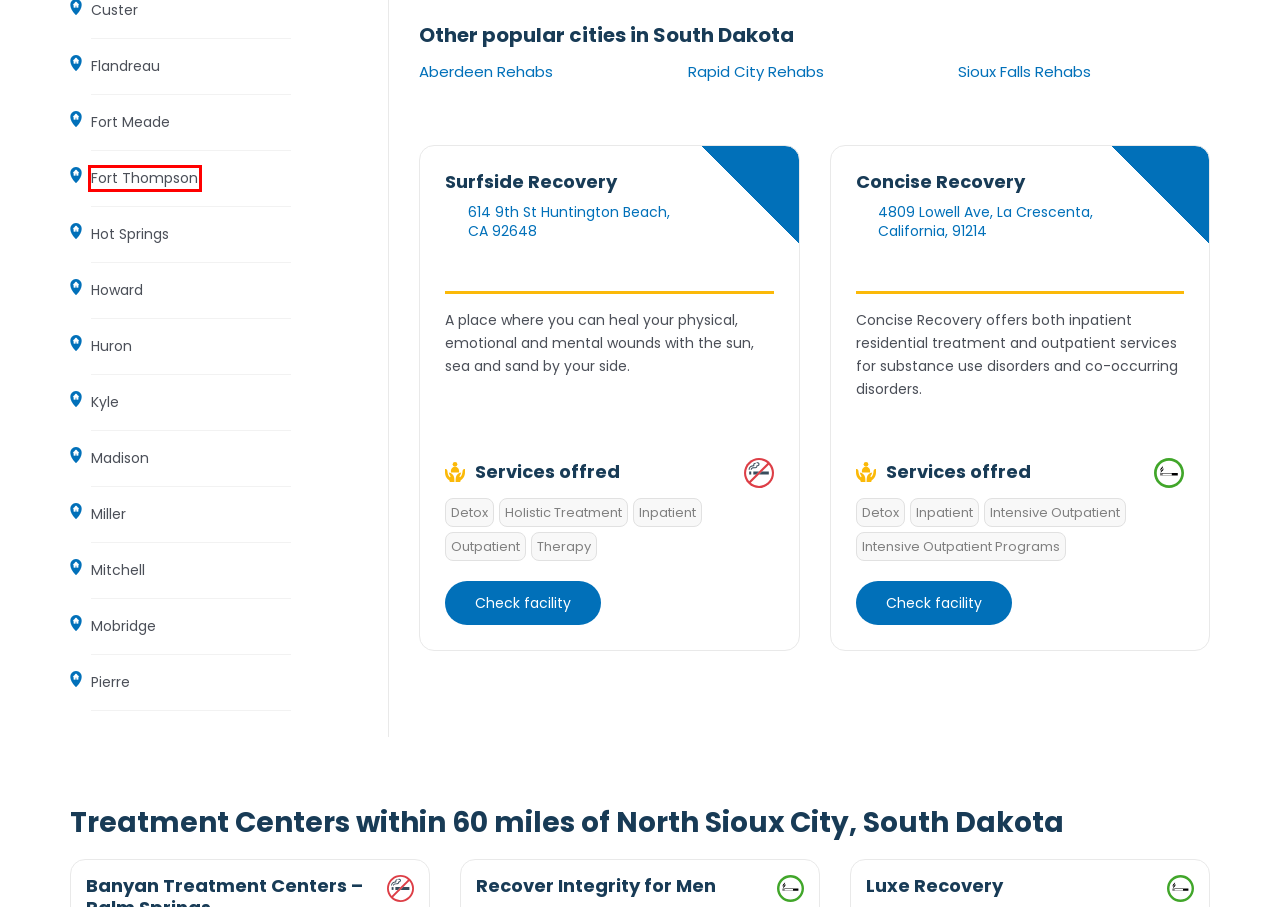Given a webpage screenshot with a UI element marked by a red bounding box, choose the description that best corresponds to the new webpage that will appear after clicking the element. The candidates are:
A. Huron Archives - Alcoholism.org
B. Intensive Outpatient Archives - Alcoholism.org
C. Holistic Treatment Archives - Alcoholism.org
D. Sioux Falls Archives - Alcoholism.org
E. Detox Archives - Alcoholism.org
F. Fort Thompson Archives - Alcoholism.org
G. Aberdeen Archives - Alcoholism.org
H. Fort Meade Archives - Alcoholism.org

F